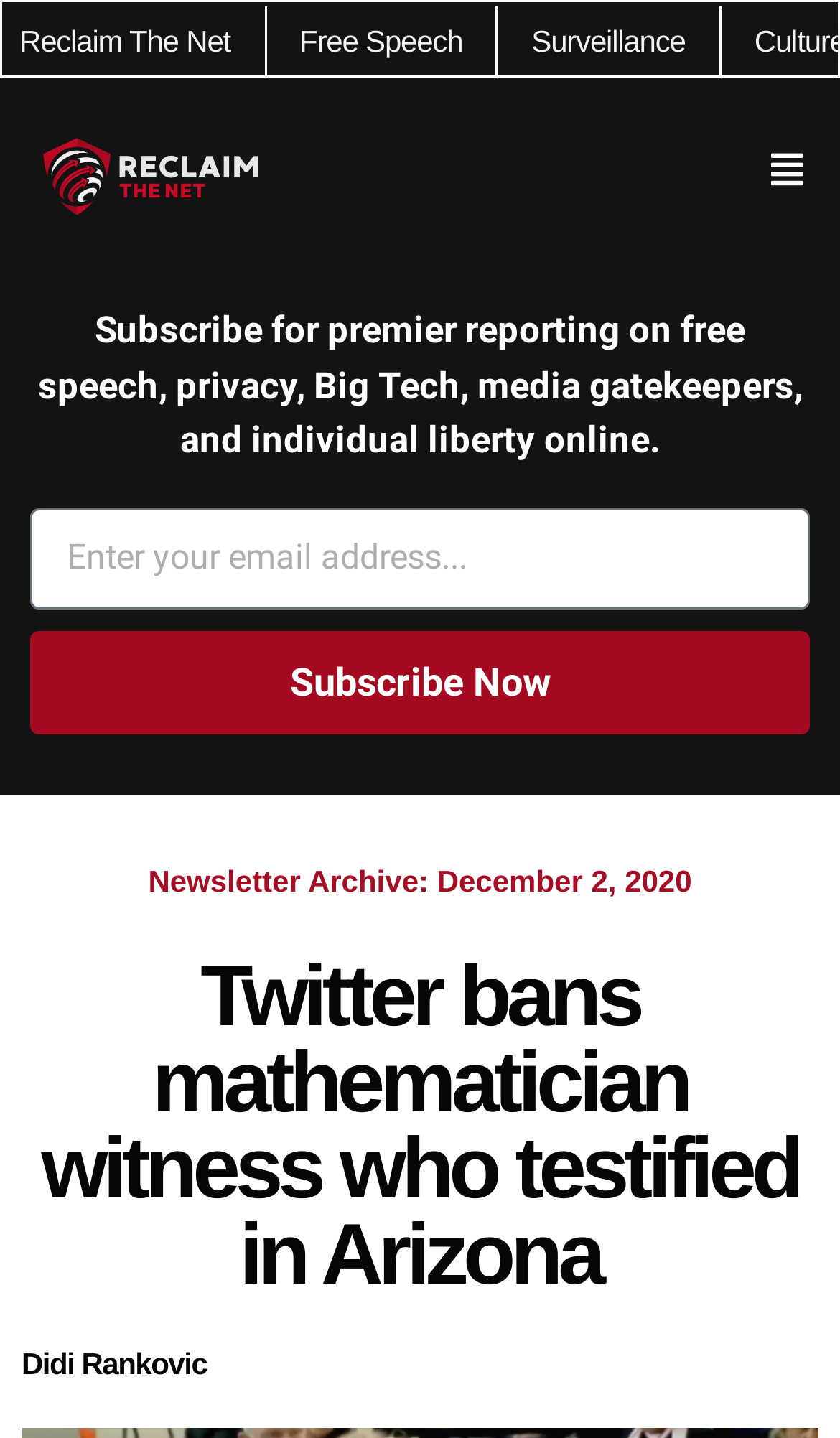Bounding box coordinates should be provided in the format (top-left x, top-left y, bottom-right x, bottom-right y) with all values between 0 and 1. Identify the bounding box for this UI element: parent_node: Add to wishlist aria-label="Wishlist"

None